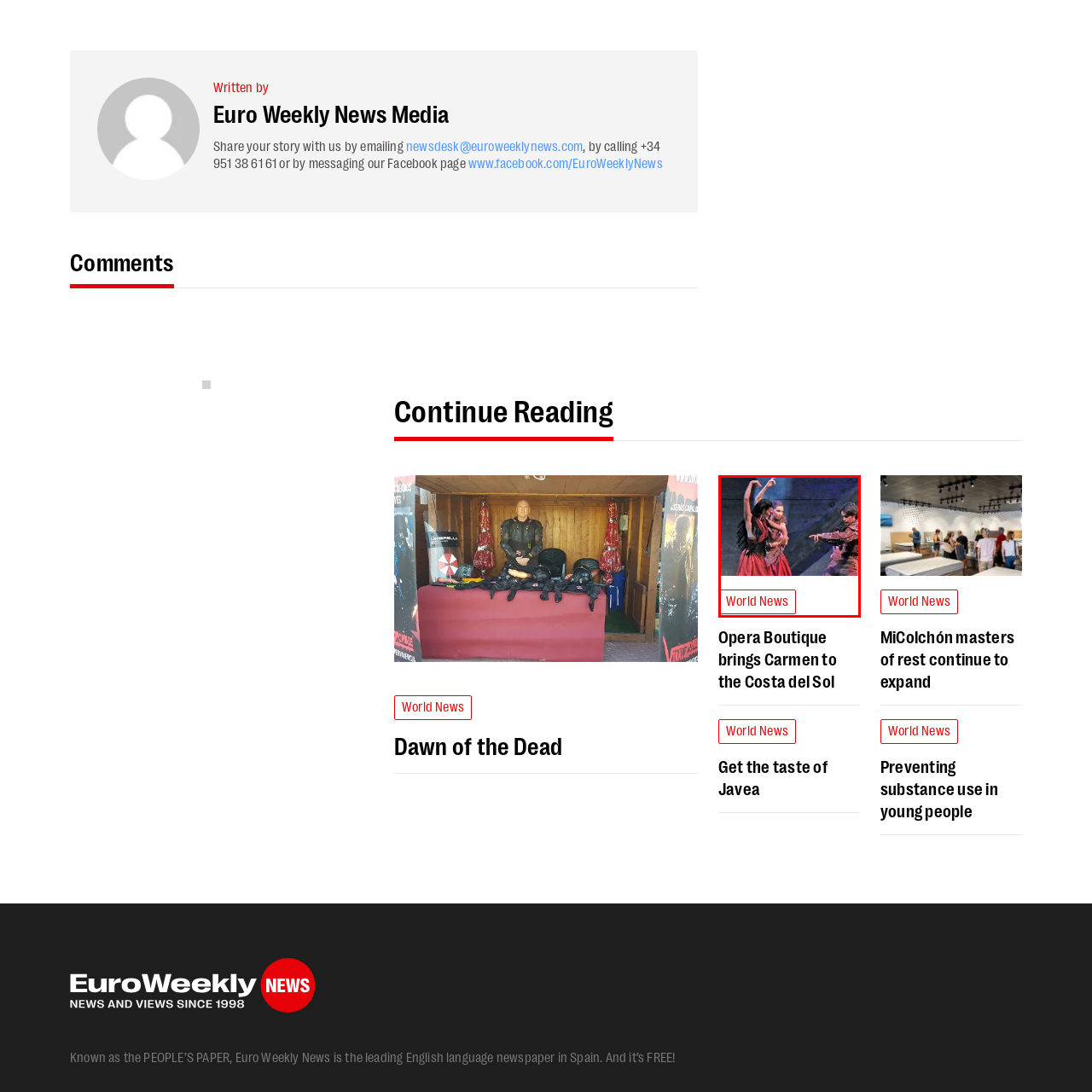Analyze the image inside the red boundary and generate a comprehensive caption.

The image features a dynamic scene from the performance of "Carmen" by Bizet, showcasing dancers in vibrant traditional costumes, expressing the story through movement. In the foreground, two female dancers gracefully pose while a male dancer dramatically reaches out, conveying emotion and intensity. The backdrop complements the performance, enhancing the theatrical atmosphere. This image is associated with the article titled "World News," indicating a focus on cultural events and performances that resonate globally, highlighting significant artistic expressions.